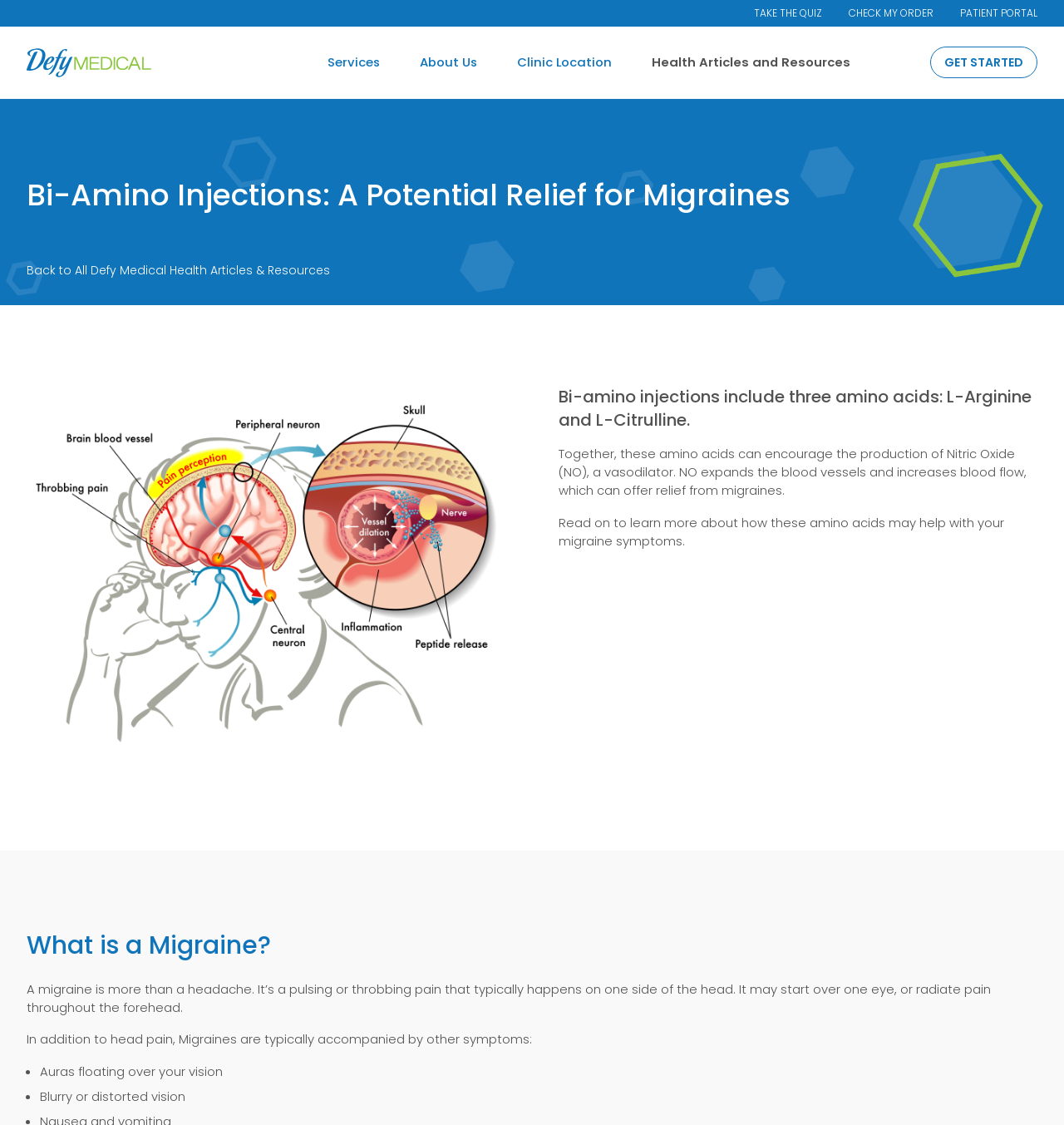Determine the bounding box coordinates of the clickable element necessary to fulfill the instruction: "Get started". Provide the coordinates as four float numbers within the 0 to 1 range, i.e., [left, top, right, bottom].

[0.874, 0.041, 0.975, 0.069]